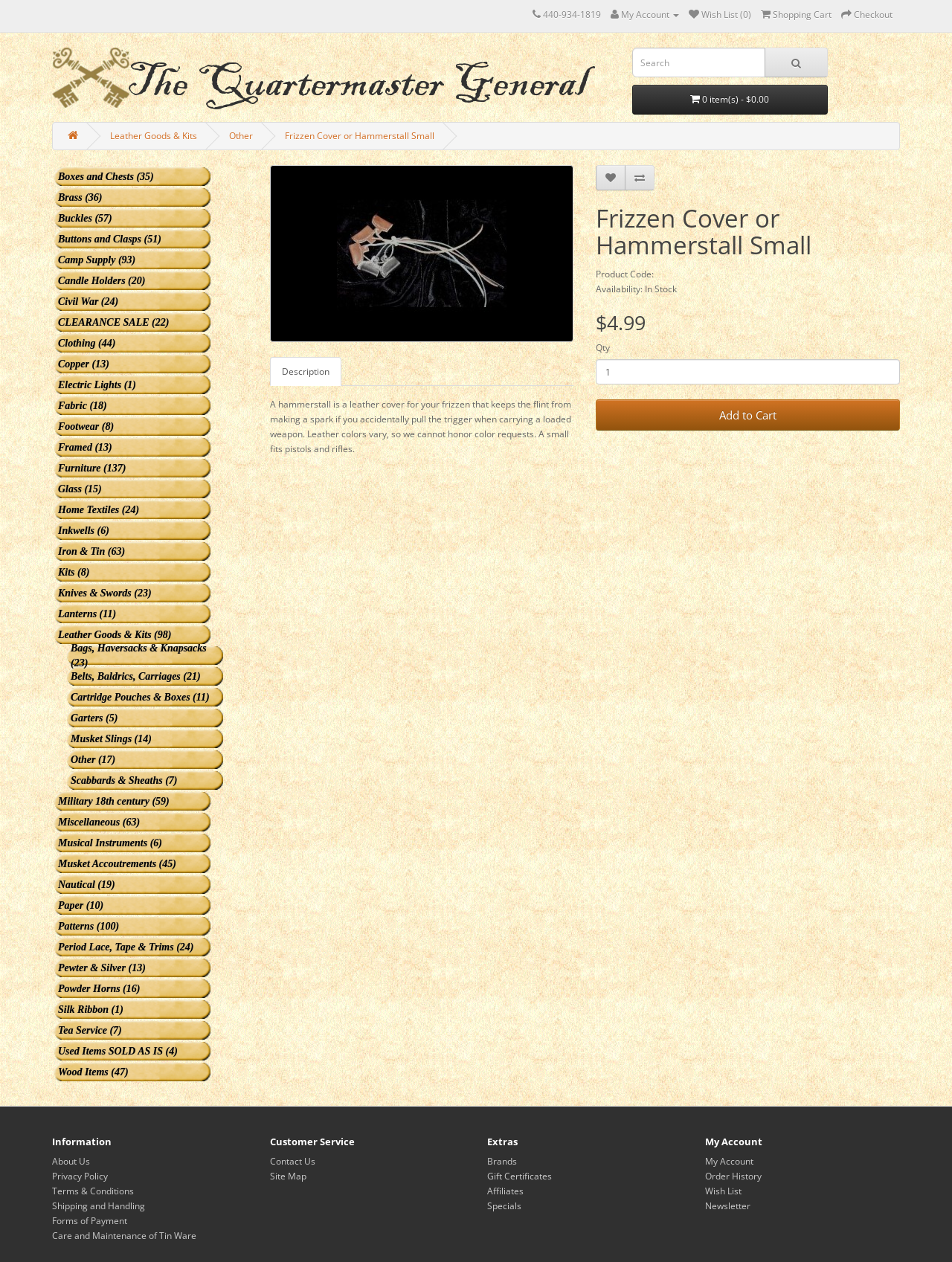What is the price of the Frizzen Cover or Hammerstall Small?
Provide a one-word or short-phrase answer based on the image.

$4.99